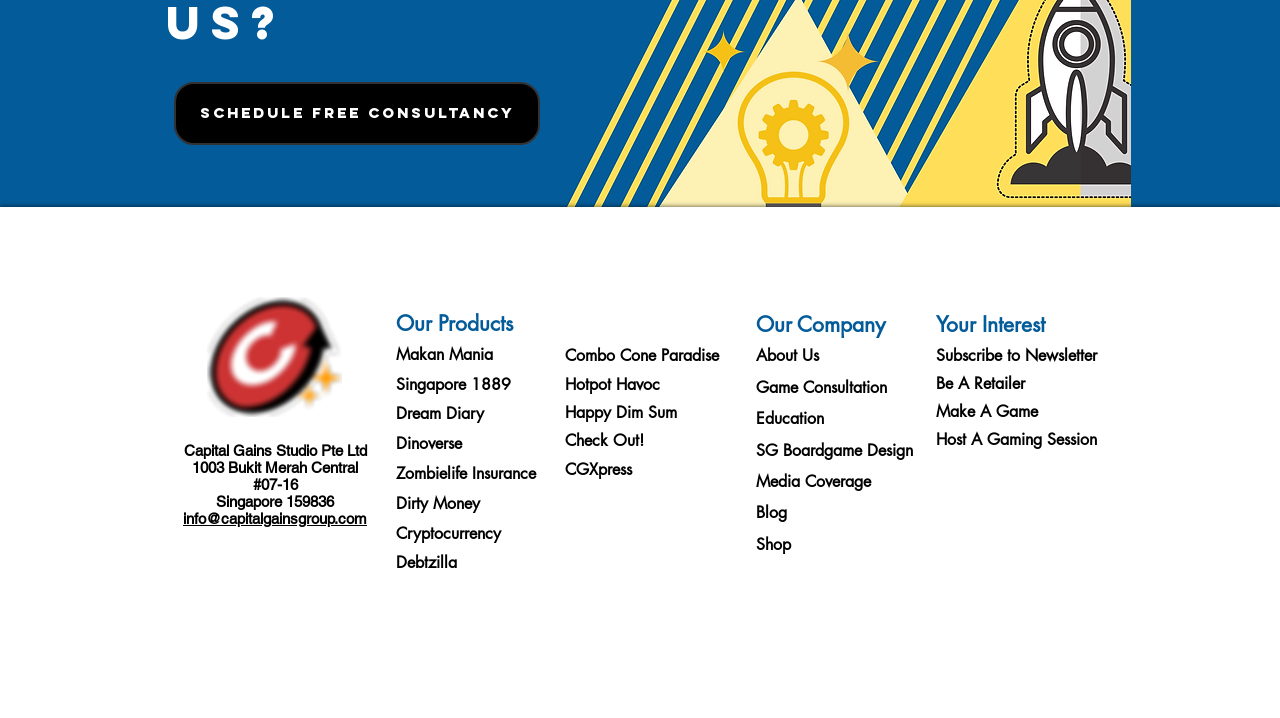Identify the bounding box of the HTML element described as: "Host A Gaming Session".

[0.731, 0.596, 0.857, 0.627]